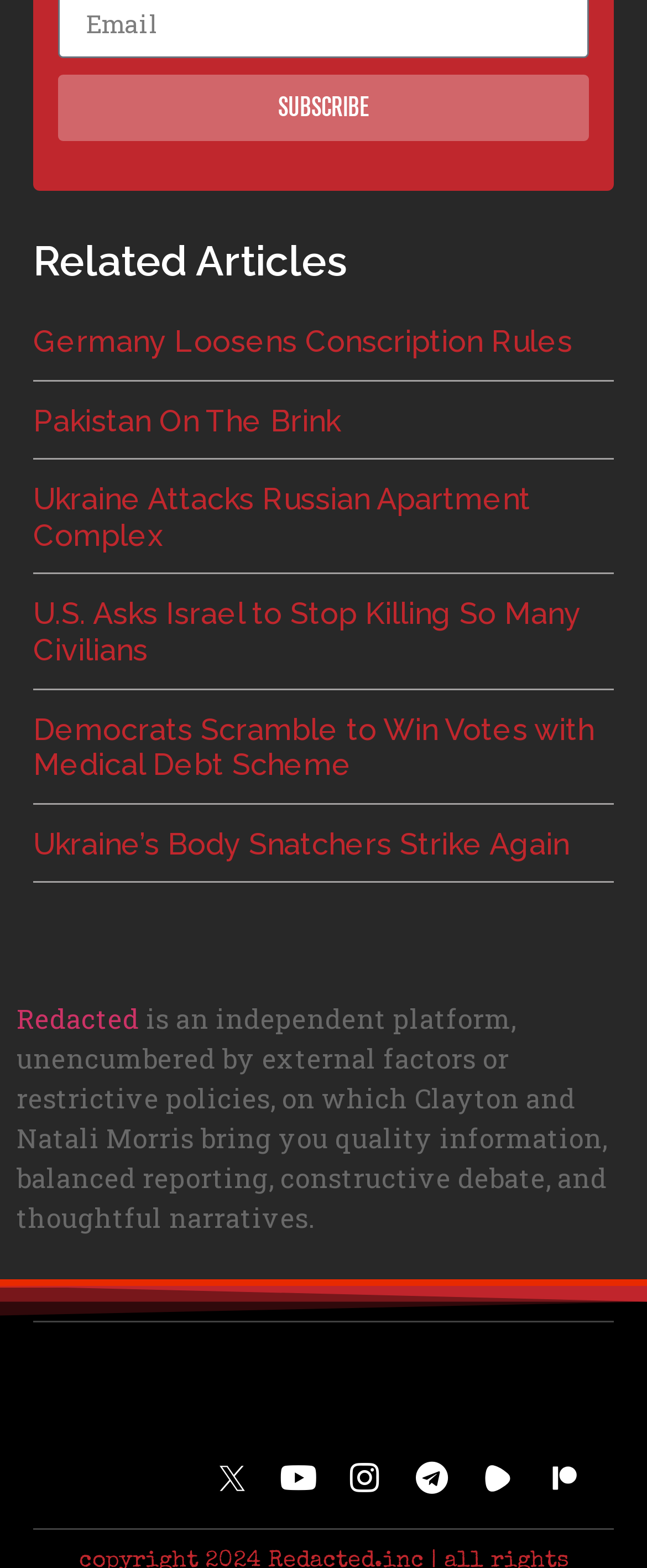Locate the bounding box coordinates of the clickable part needed for the task: "Visit the YouTube channel".

[0.41, 0.921, 0.513, 0.964]